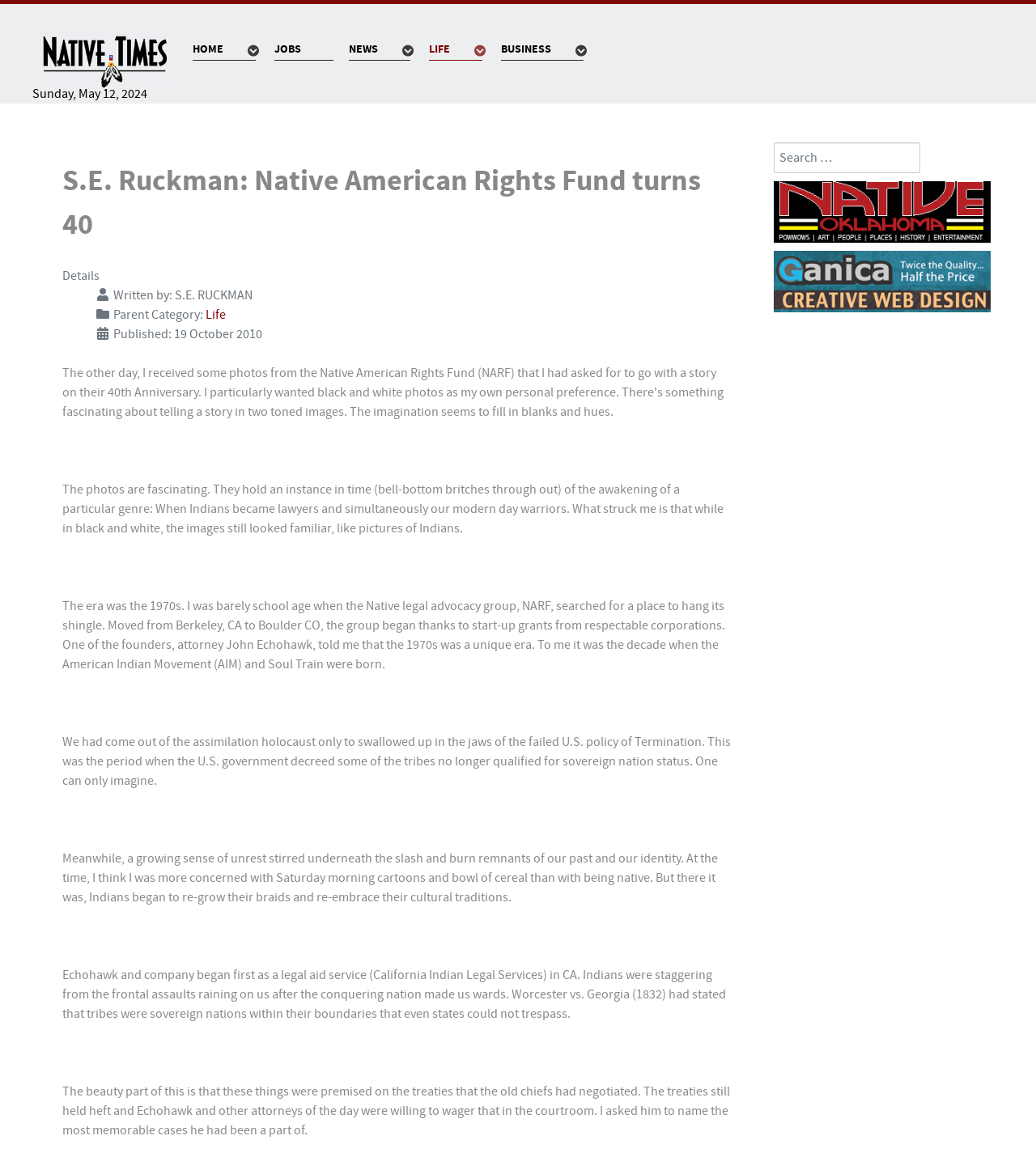Who is the author of the article?
Based on the screenshot, respond with a single word or phrase.

S.E. RUCKMAN